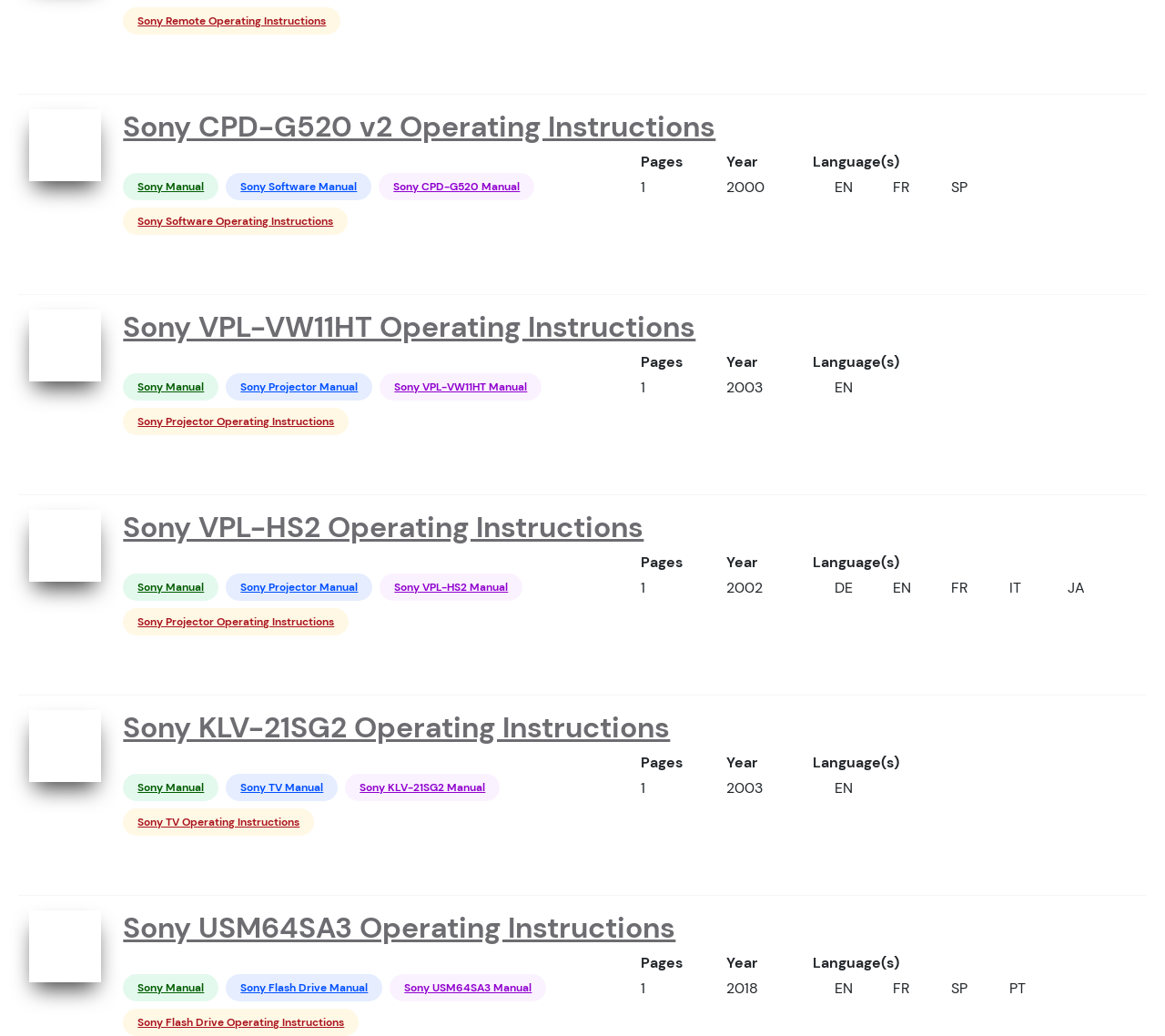Kindly provide the bounding box coordinates of the section you need to click on to fulfill the given instruction: "Click the 'Sony CPD-G520 v2 Operating Instructions' link".

[0.025, 0.13, 0.087, 0.148]